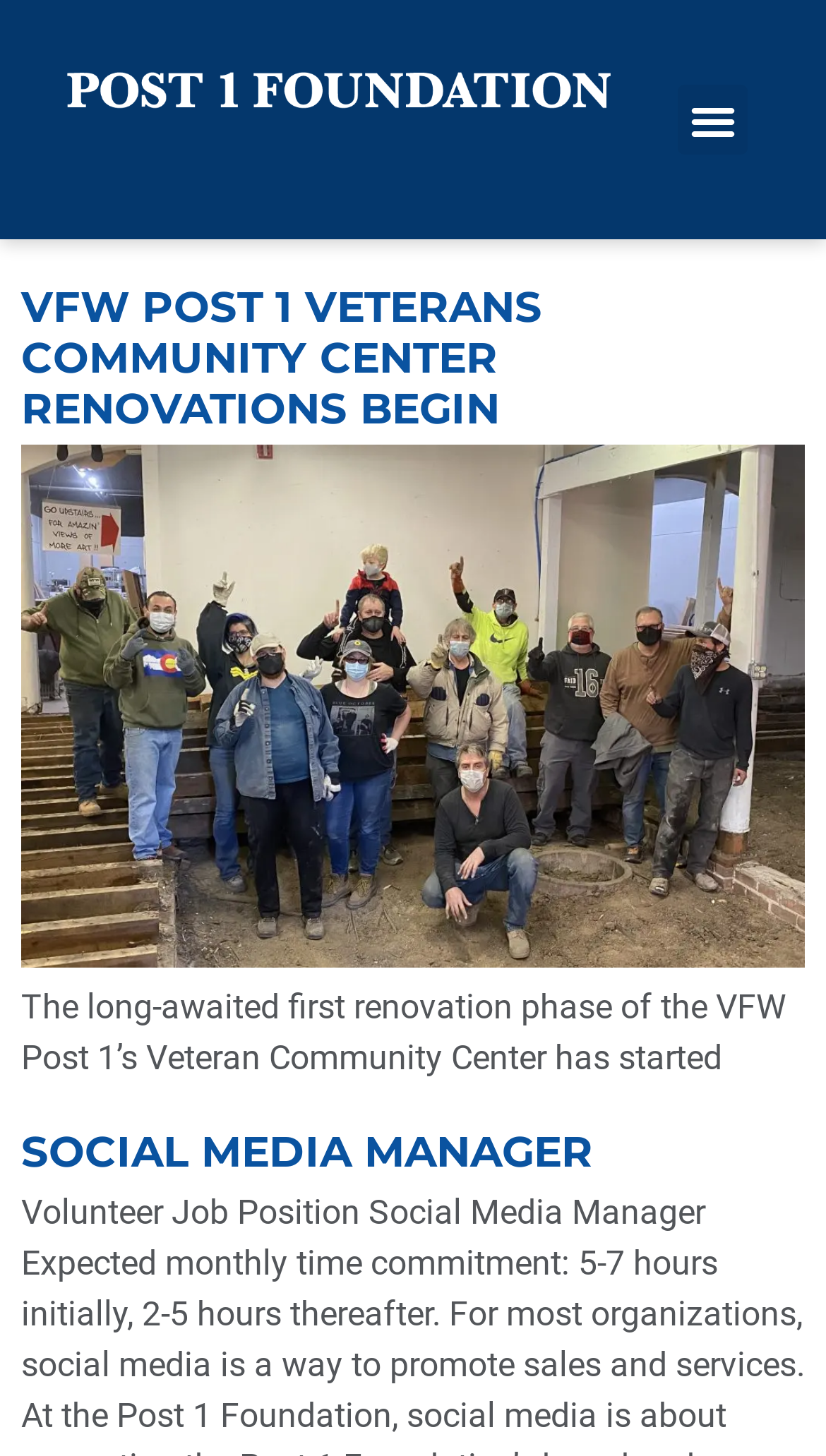What is the role of the author in social media?
Refer to the image and provide a thorough answer to the question.

I found the answer by looking at the heading 'SOCIAL MEDIA MANAGER' in the article section, which suggests that the author has a role as a Social Media Manager.